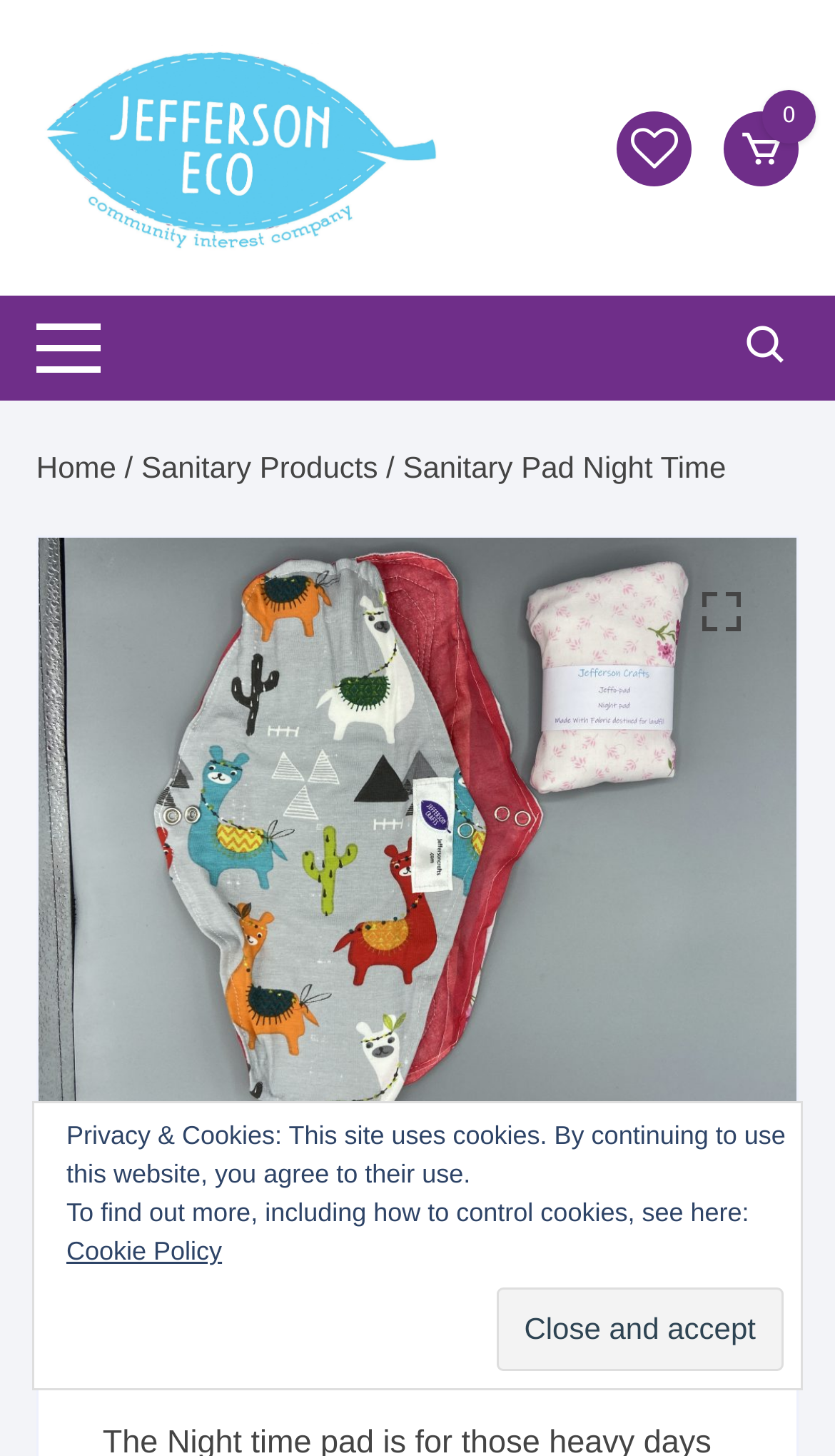Please determine the primary heading and provide its text.

Sanitary Pad Night Time